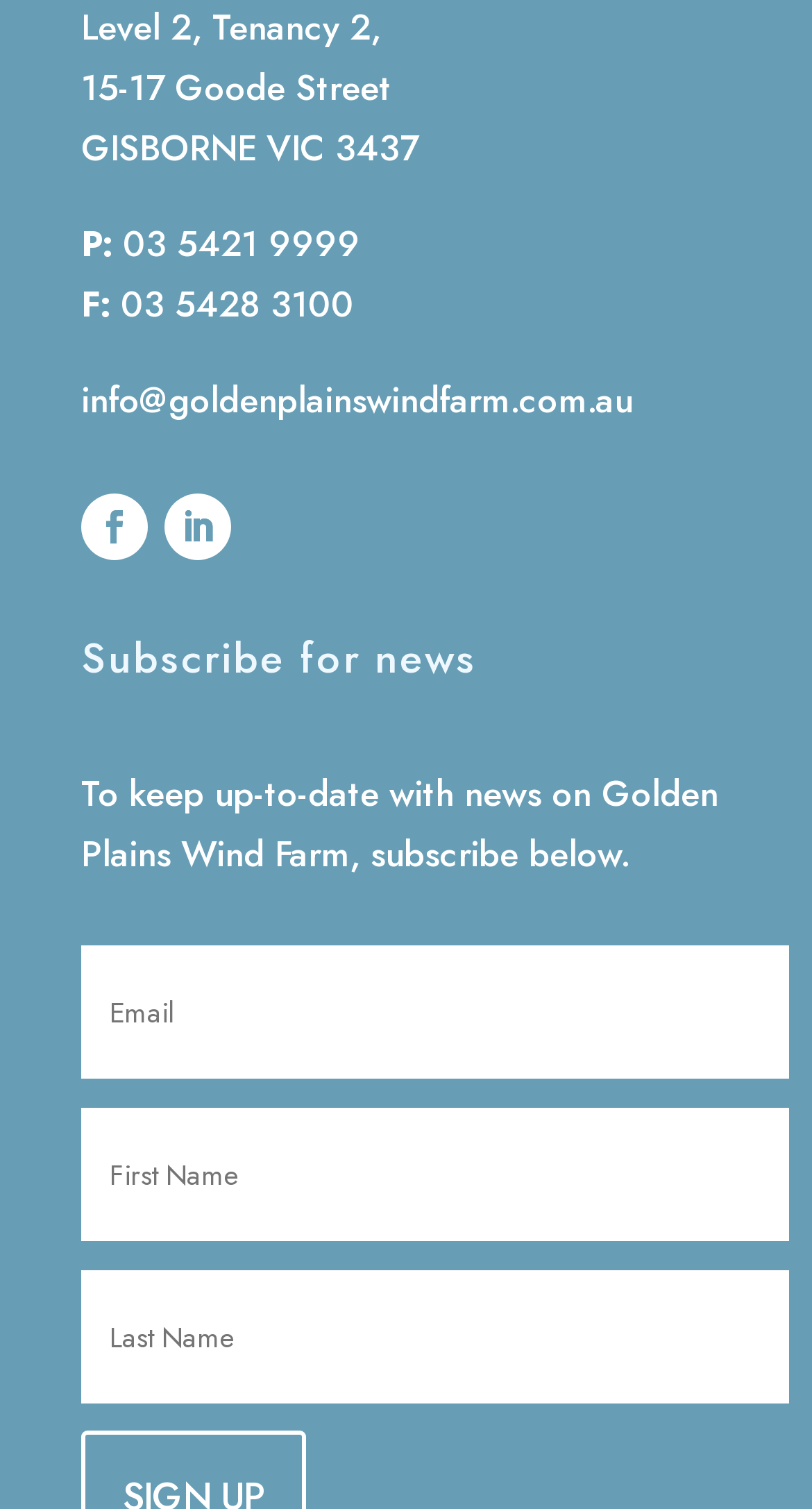Based on the element description "name="last-name" placeholder="Last Name"", predict the bounding box coordinates of the UI element.

[0.1, 0.841, 0.973, 0.93]